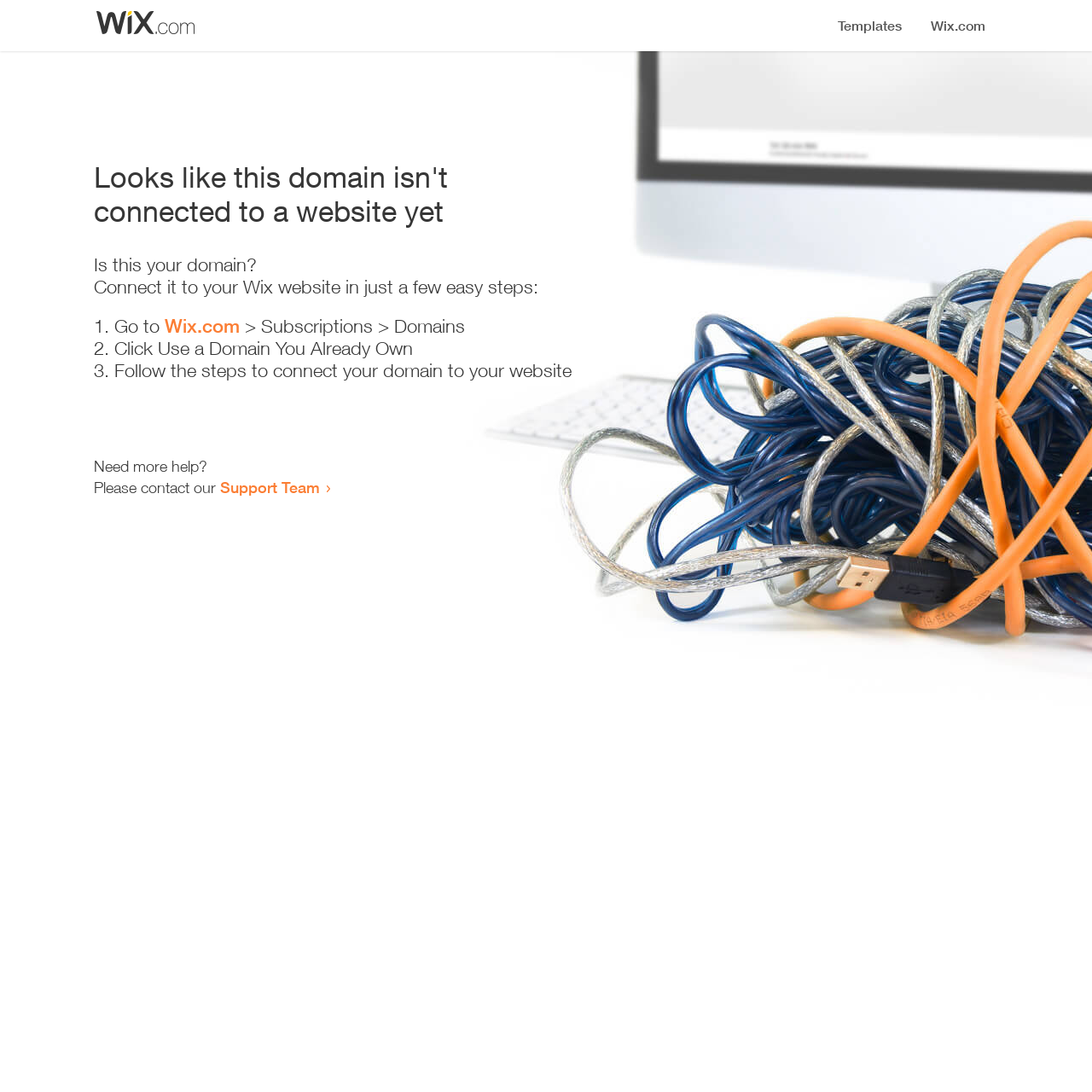Describe all significant elements and features of the webpage.

The webpage appears to be an error page, indicating that a domain is not connected to a website yet. At the top, there is a small image, likely a logo or icon. Below the image, a prominent heading reads "Looks like this domain isn't connected to a website yet". 

Underneath the heading, a series of instructions are provided to connect the domain to a Wix website. The instructions are divided into three steps, each marked with a numbered list marker (1., 2., and 3.). The first step involves going to Wix.com, specifically the Subscriptions > Domains section. The second step is to click "Use a Domain You Already Own", and the third step is to follow the instructions to connect the domain to the website.

Below the instructions, there is a message asking if the user needs more help, followed by an invitation to contact the Support Team via a link. The overall layout is simple and easy to follow, with clear headings and concise text guiding the user through the process of connecting their domain to a website.